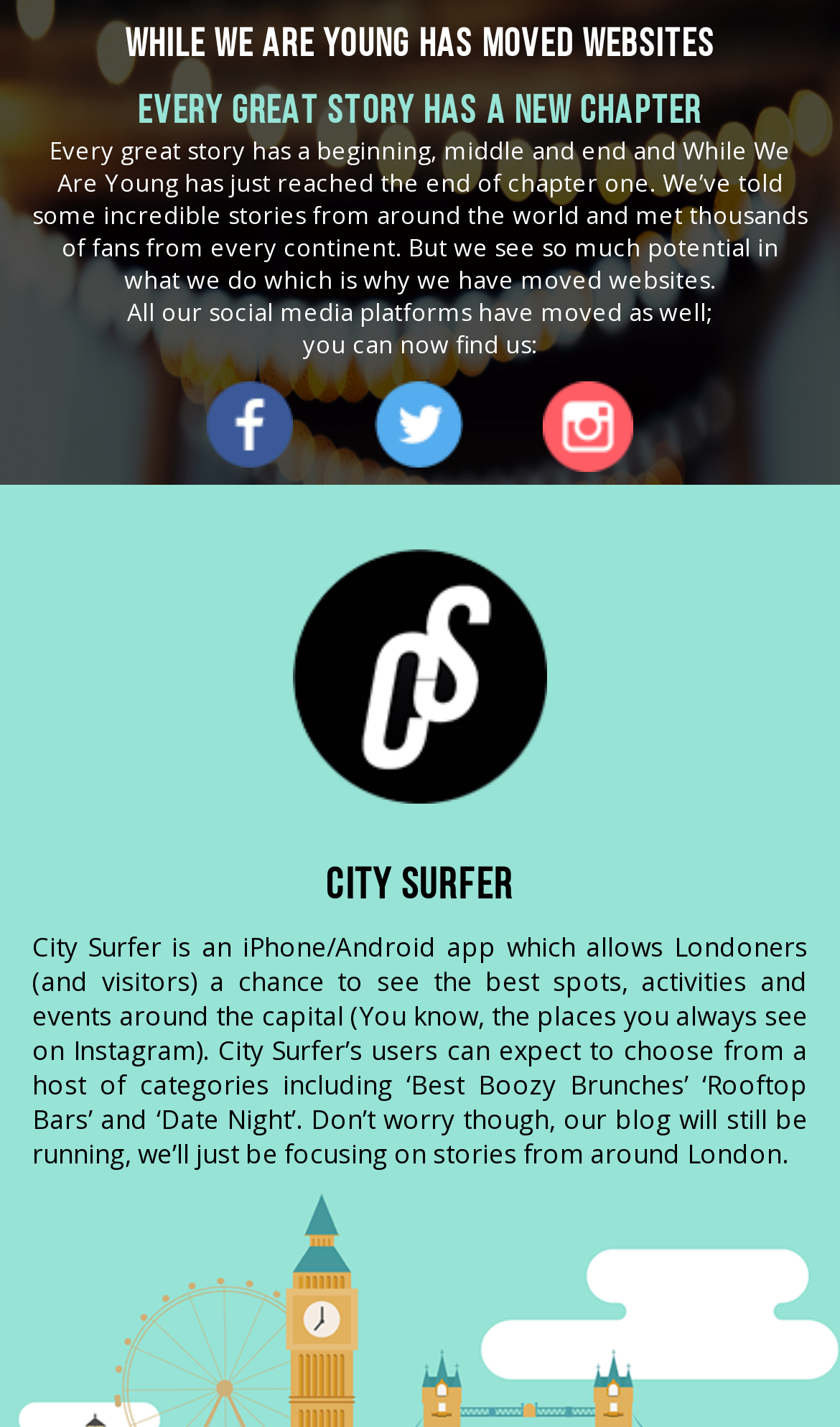Give an extensive and precise description of the webpage.

The webpage is about "While We Are Young", a platform that has moved to a new website. At the top, there is a large image that spans the entire width of the page, with the text "WHILE WE ARE YOUNG HAS MOVED WEBSITES" written on it. Below the image, there are three lines of text: "WHILE WE ARE YOUNG HAS MOVED WEBSITES", "EVERY GREAT STORY HAS", and "A NEW CHAPTER". 

Following these lines, there is a paragraph of text that explains the reason for the move, mentioning that they have told incredible stories from around the world and met thousands of fans, but they see potential in what they do and have moved to a new website. 

Below this paragraph, there is another line of text that says "All our social media platforms have moved as well;" followed by "you can now find us:" and three social media links: "Facebook", "Twitter", and "Instagram", which are positioned side by side. 

On the right side of the page, there is a link to "City Surfer", an iPhone/Android app that allows users to explore the best spots, activities, and events in London. Below the link, there is a small image and a paragraph of text that describes the app, mentioning its features and categories.